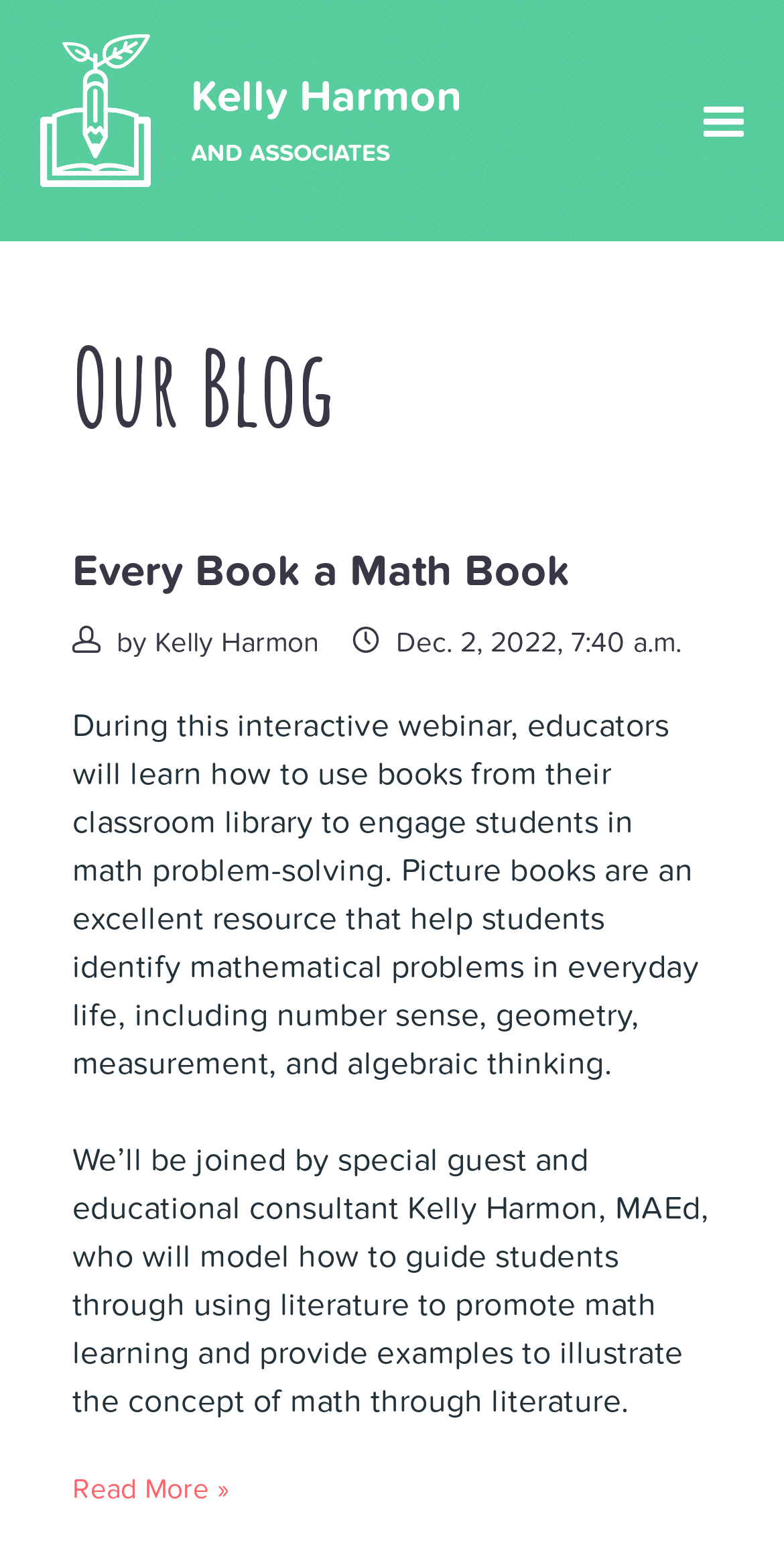Provide a brief response to the question below using a single word or phrase: 
What is the name of the educational consultant?

Kelly Harmon